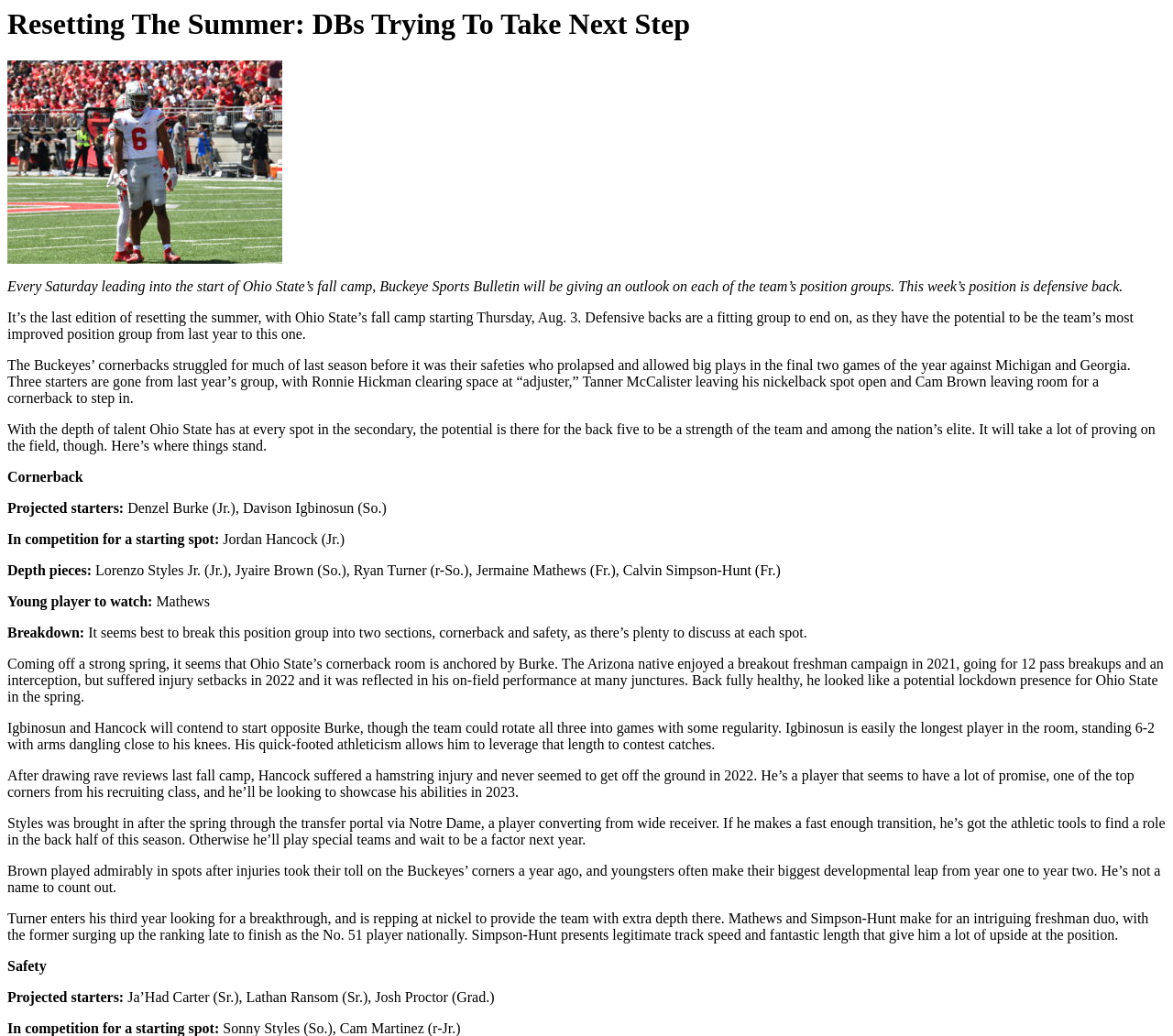Who are the projected starters at cornerback?
Please answer the question with a single word or phrase, referencing the image.

Denzel Burke and Davison Igbinosun